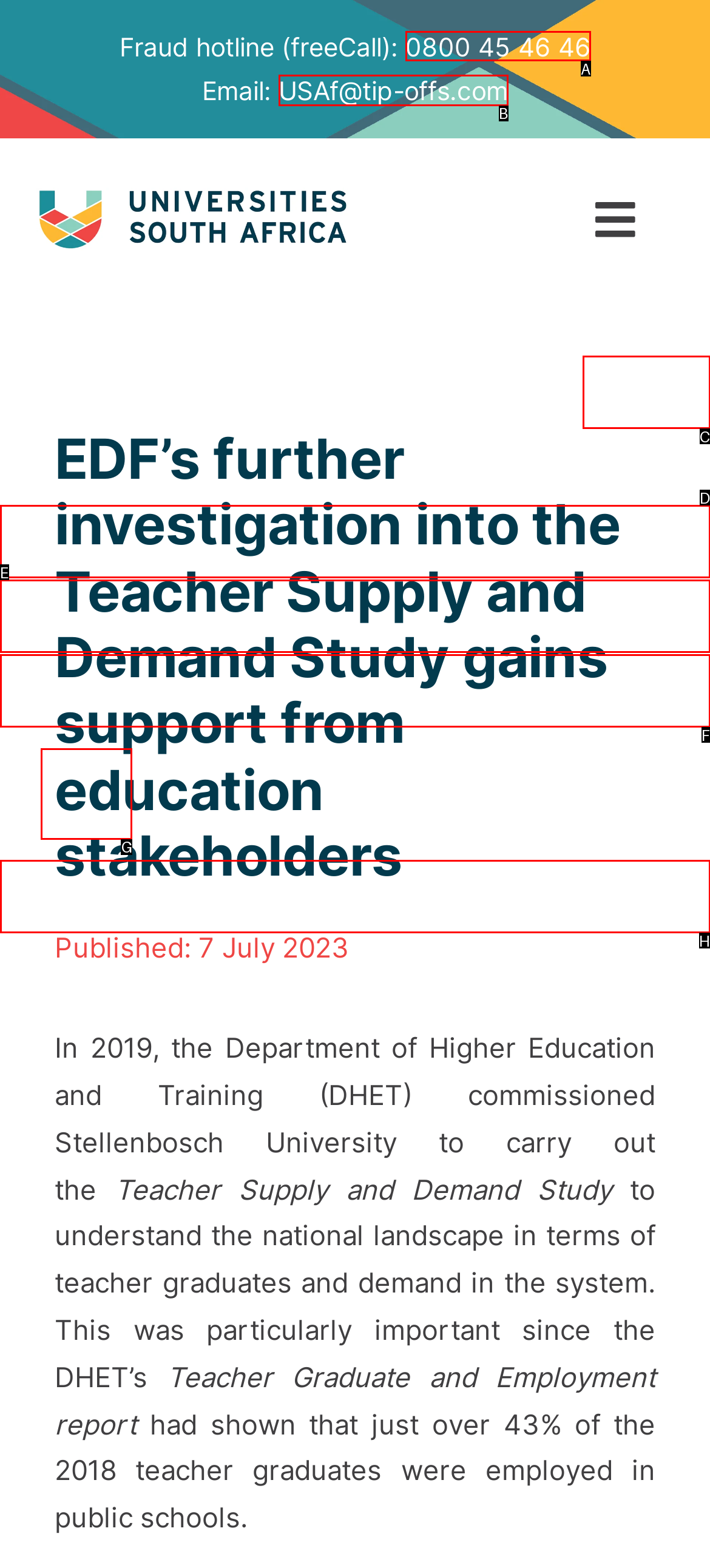Identify the HTML element to click to execute this task: Call the fraud hotline Respond with the letter corresponding to the proper option.

A